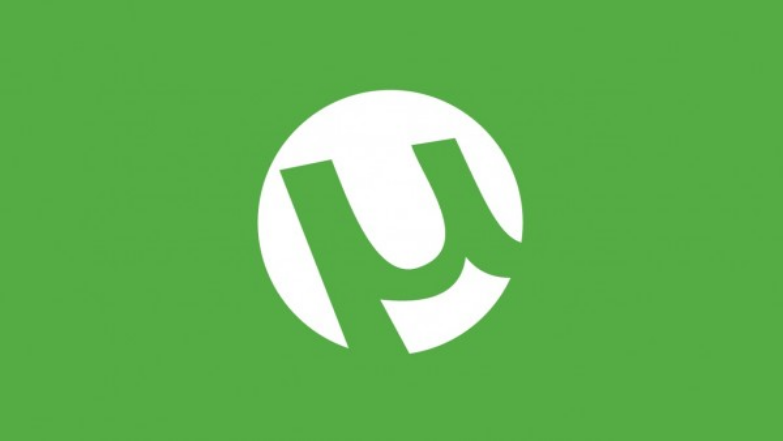What does the uTorrent logo represent?
From the screenshot, provide a brief answer in one word or phrase.

the application